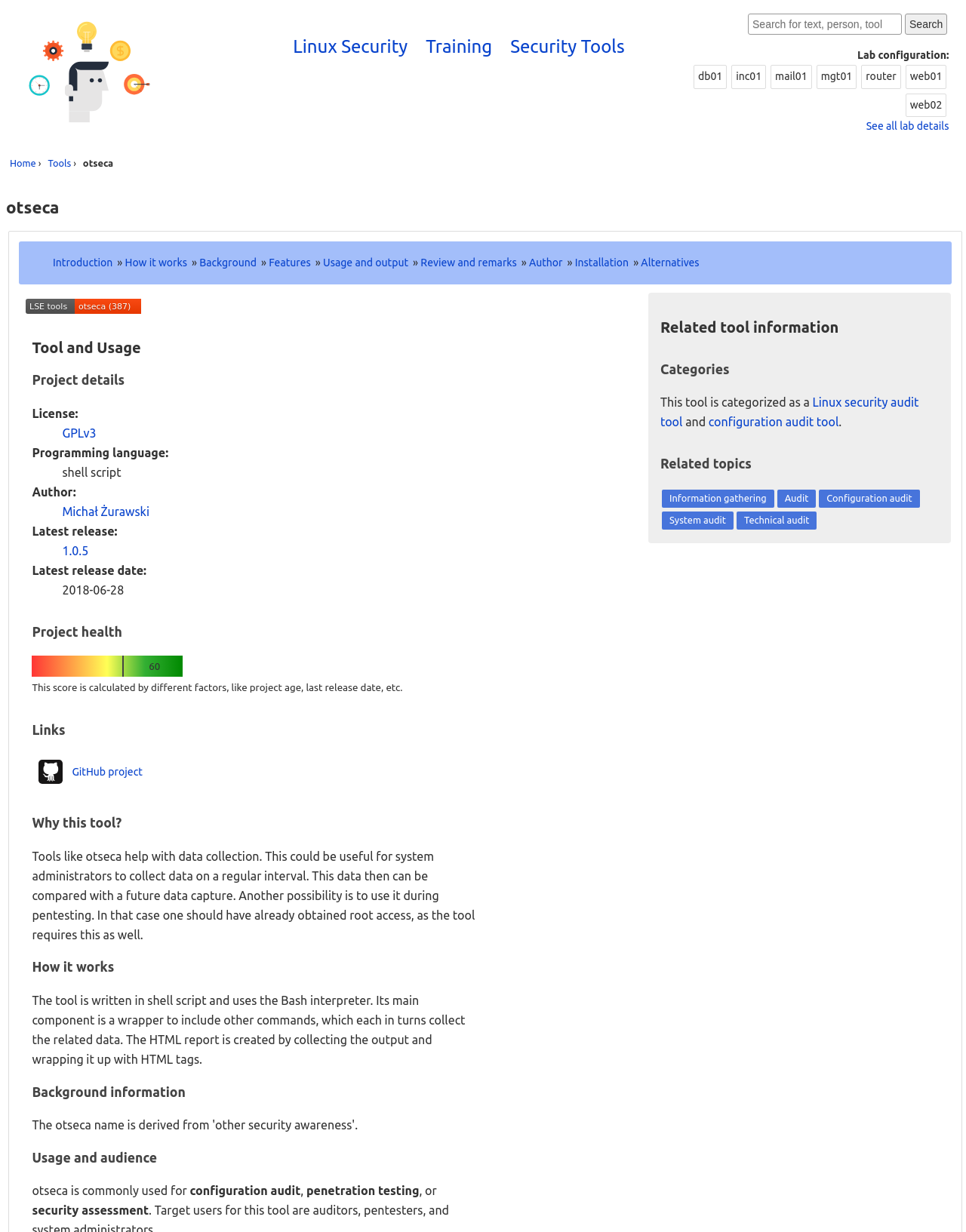Please identify the bounding box coordinates of the region to click in order to complete the given instruction: "See all lab details". The coordinates should be four float numbers between 0 and 1, i.e., [left, top, right, bottom].

[0.897, 0.097, 0.982, 0.107]